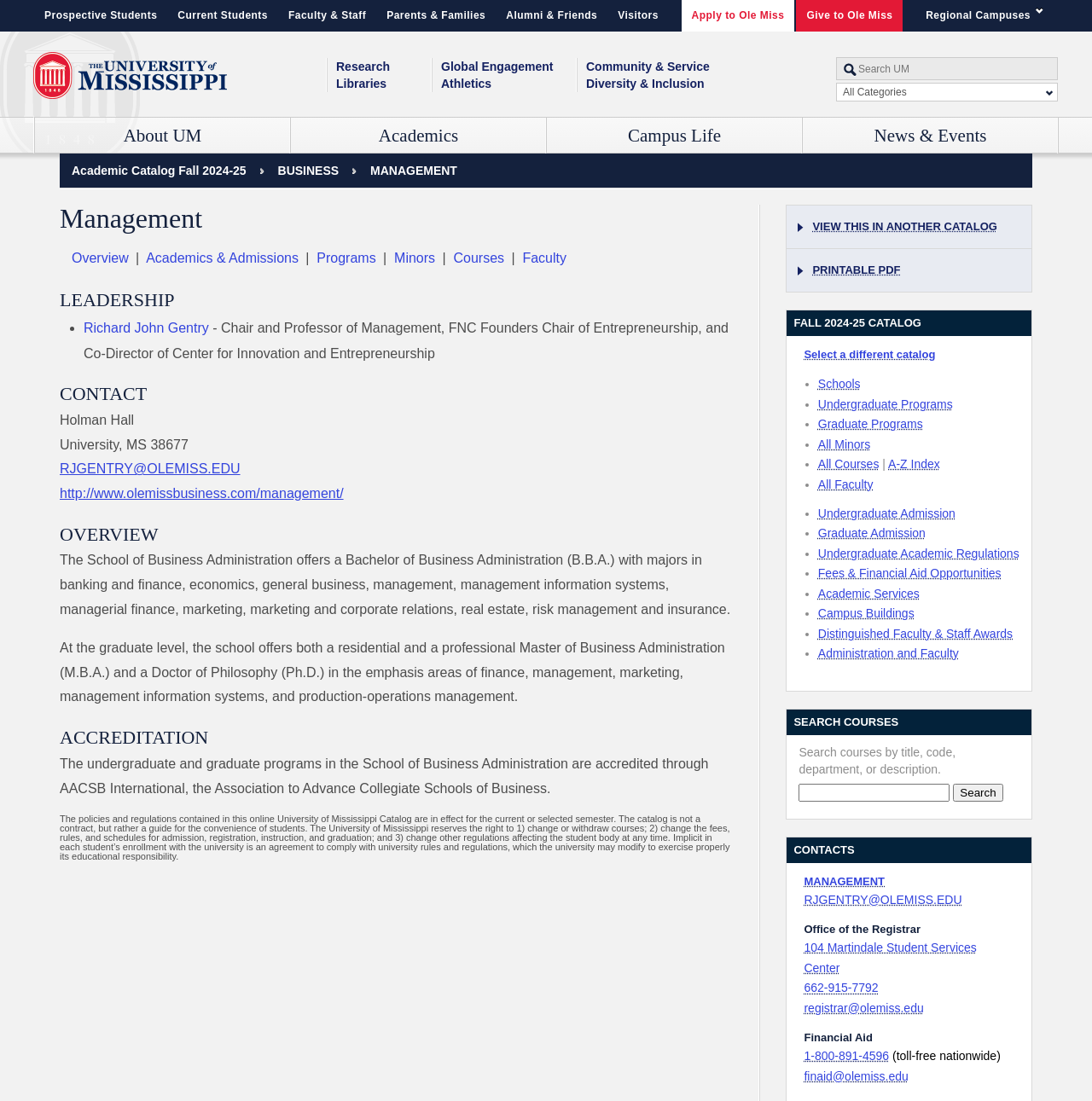Illustrate the webpage's structure and main components comprehensively.

The webpage is divided into several sections. At the top, there is a navigation section with links to other campuses and constituencies, followed by a university logo and a search box. Below the search box, there are several headings, including "About UM", "Academics", "Campus Life", "News & Events", "Research", "Global Engagement", "Community & Service", "Libraries", "Athletics", and "Diversity & Inclusion". Each of these headings has a corresponding link.

To the right of these headings, there are several links to specific pages, including "Contact Information", "Mission, Vision & Core Values", "Facts & Statistics", "Strategic Plan", "Our History", "Virtual Tours", "Chancellor's Office", "Student Consumer Information", "Policy Directory", "Senior Leadership", "Campus Map", "Live HD Cams", and "Organization Structure".

Below these links, there is a horizontal separator, followed by a heading that reads "UNIVERSITY OF MISSISSIPPI SCHOOLS AND COLLEGES". This section lists various schools and colleges within the university, including the College of Liberal Arts, School of Engineering, Graduate School, General Studies, School of Health Related Professions, Health Sciences Graduate School, School of Accountancy, School of Journalism & New Media, Honors College, School of Applied Sciences, School of Law, and Online Programs. Each of these schools and colleges has a corresponding link.

Throughout the page, there are a total of 45 links, 10 headings, and 1 image, which is the university logo. The layout is organized and easy to navigate, with clear headings and concise text.